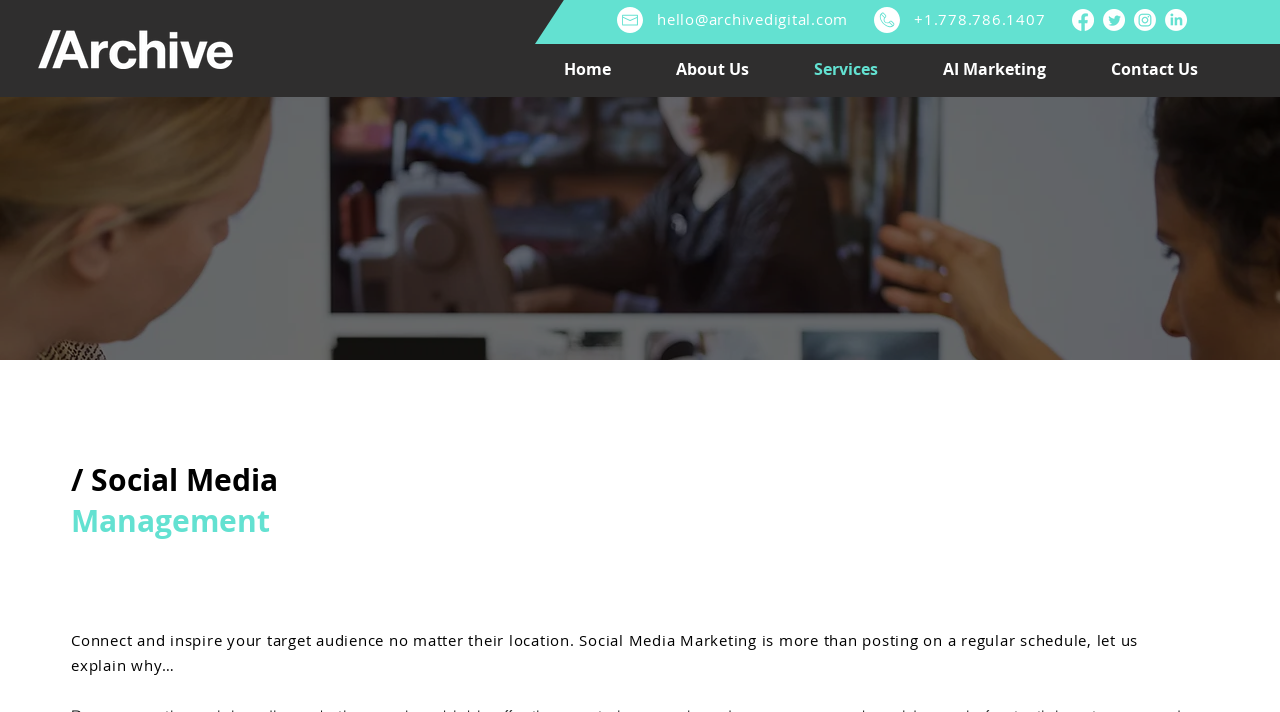Please identify the bounding box coordinates of the area I need to click to accomplish the following instruction: "Click the About Us link".

[0.516, 0.079, 0.624, 0.115]